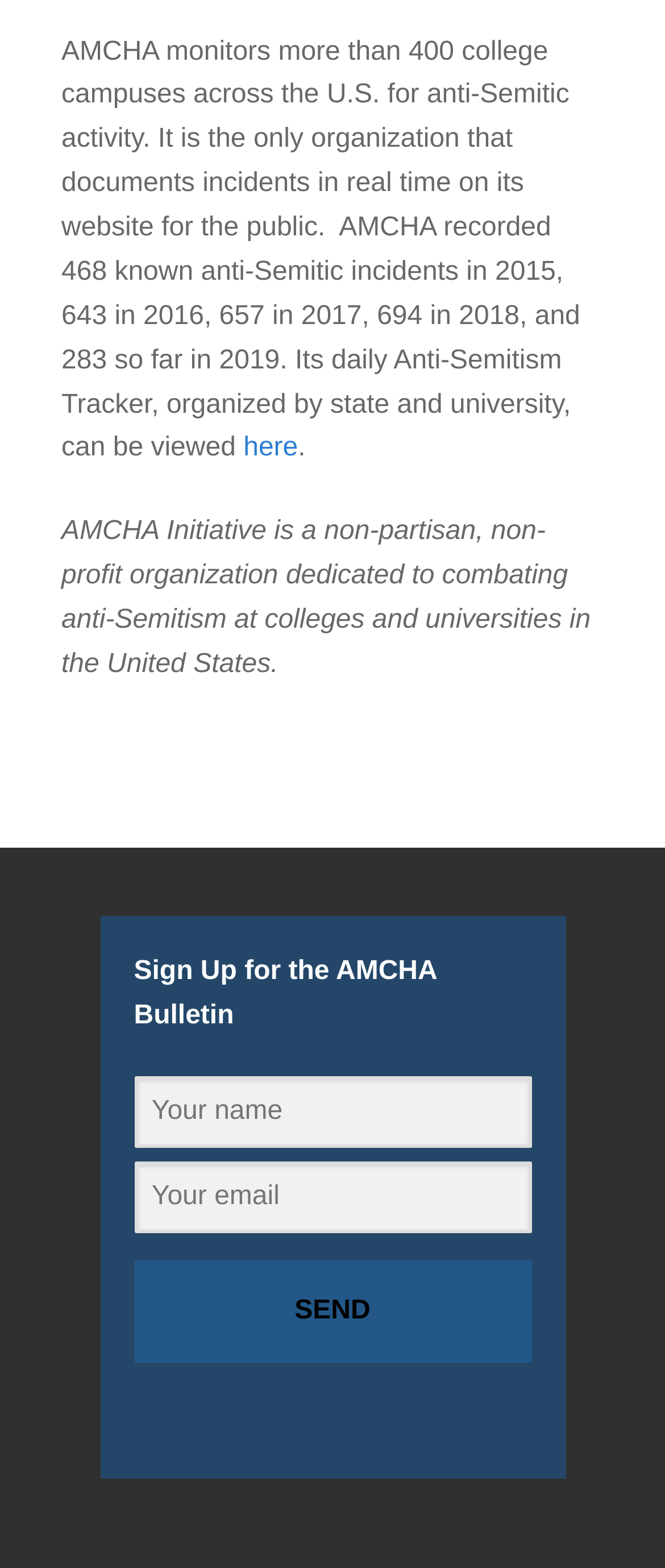Using the element description provided, determine the bounding box coordinates in the format (top-left x, top-left y, bottom-right x, bottom-right y). Ensure that all values are floating point numbers between 0 and 1. Element description: name="EMAIL" placeholder="Your email"

[0.201, 0.741, 0.799, 0.786]